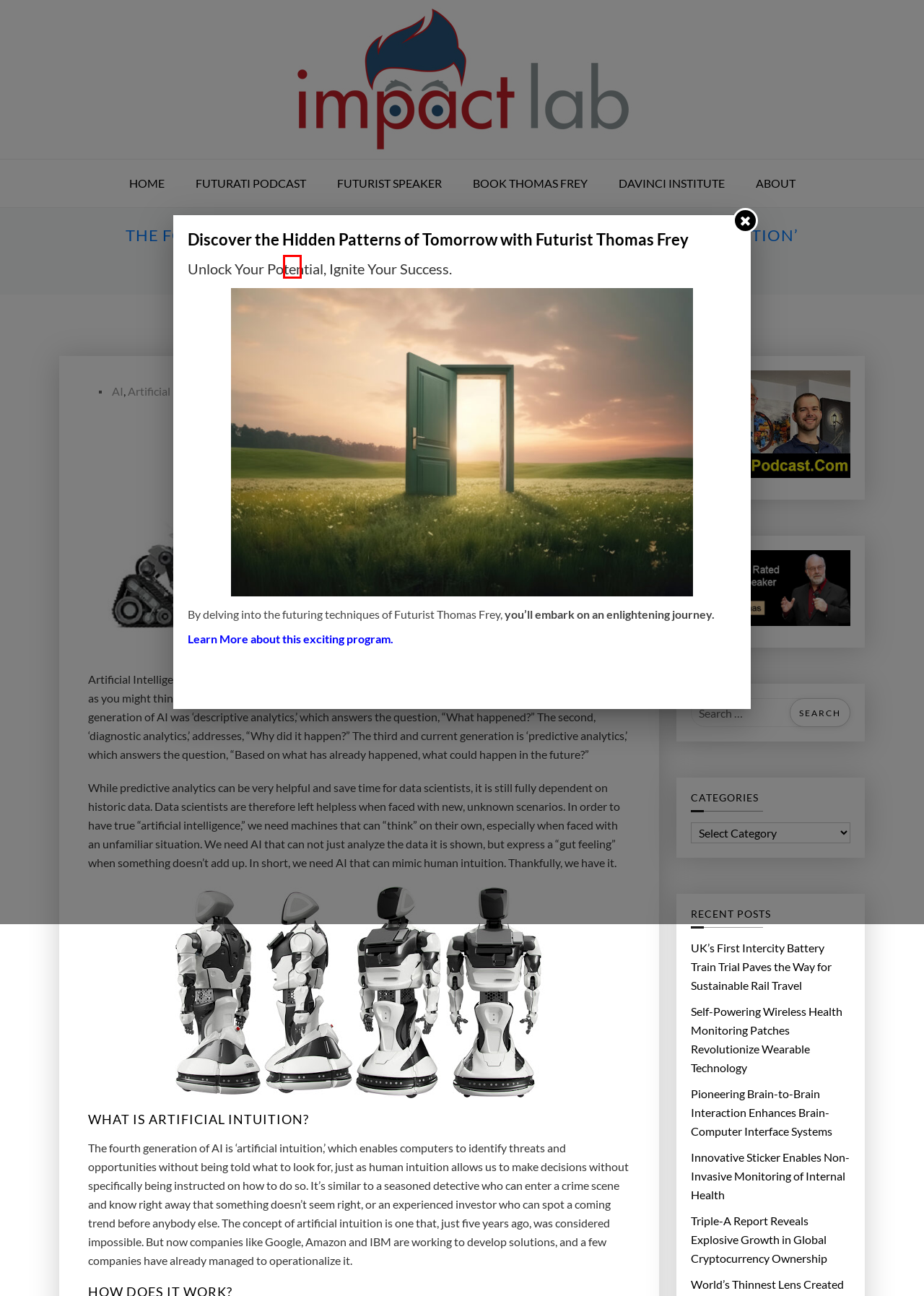You have a screenshot of a webpage with a red rectangle bounding box. Identify the best webpage description that corresponds to the new webpage after clicking the element within the red bounding box. Here are the candidates:
A. Triple-A Report Reveals Explosive Growth in Global Cryptocurrency Ownership – Impact Lab
B. Self-Powering Wireless Health Monitoring Patches Revolutionize Wearable Technology – Impact Lab
C. UK’s First Intercity Battery Train Trial Paves the Way for Sustainable Rail Travel – Impact Lab
D. AI – Impact Lab
E. Artificial Intelligence – Impact Lab
F. About – Impact Lab
G. Home - Futurati Podcast
H. Thomas Frey - Architect of the Future - Futurist Speaker

D